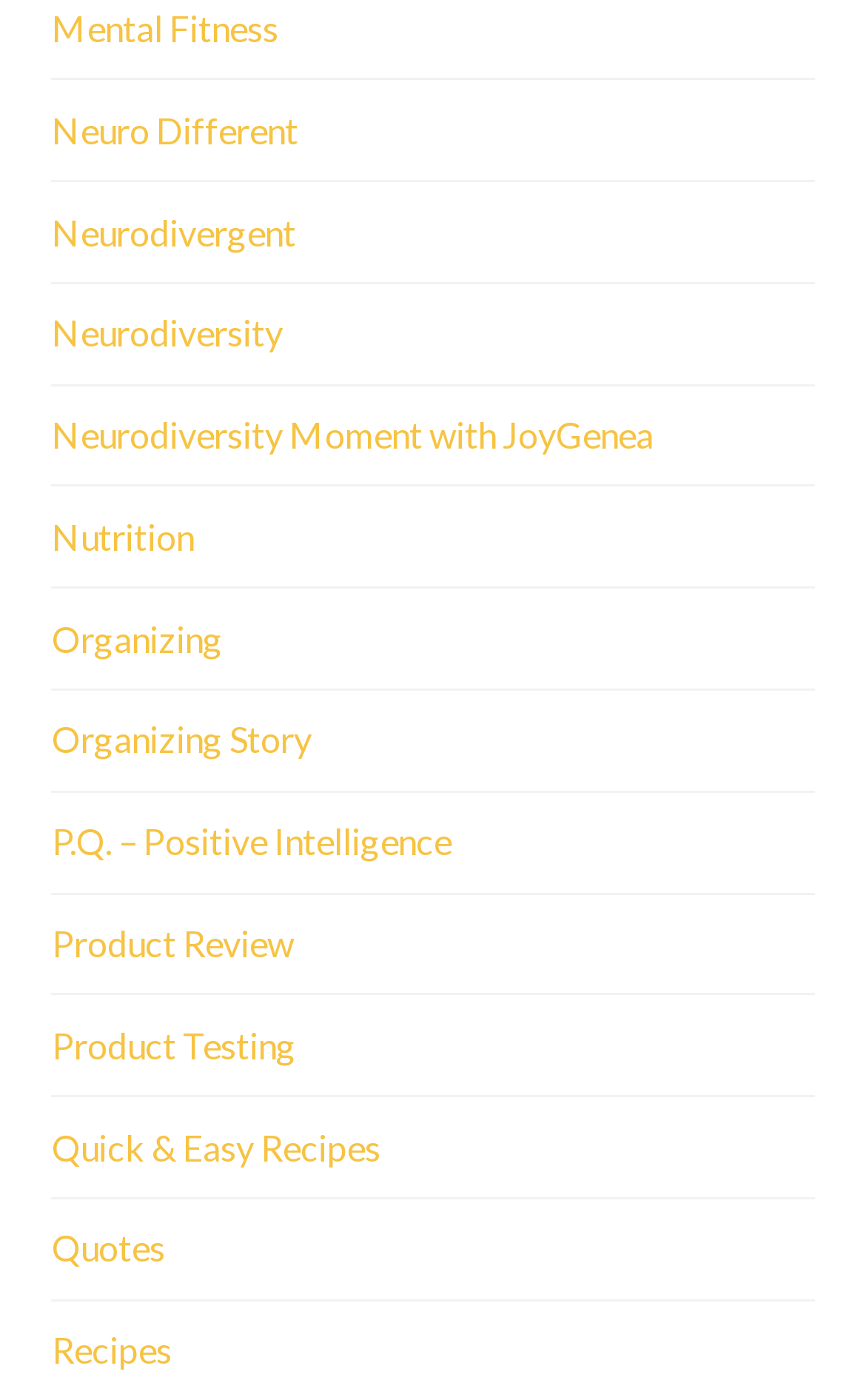Locate the coordinates of the bounding box for the clickable region that fulfills this instruction: "Click on Mental Fitness".

[0.06, 0.002, 0.322, 0.04]